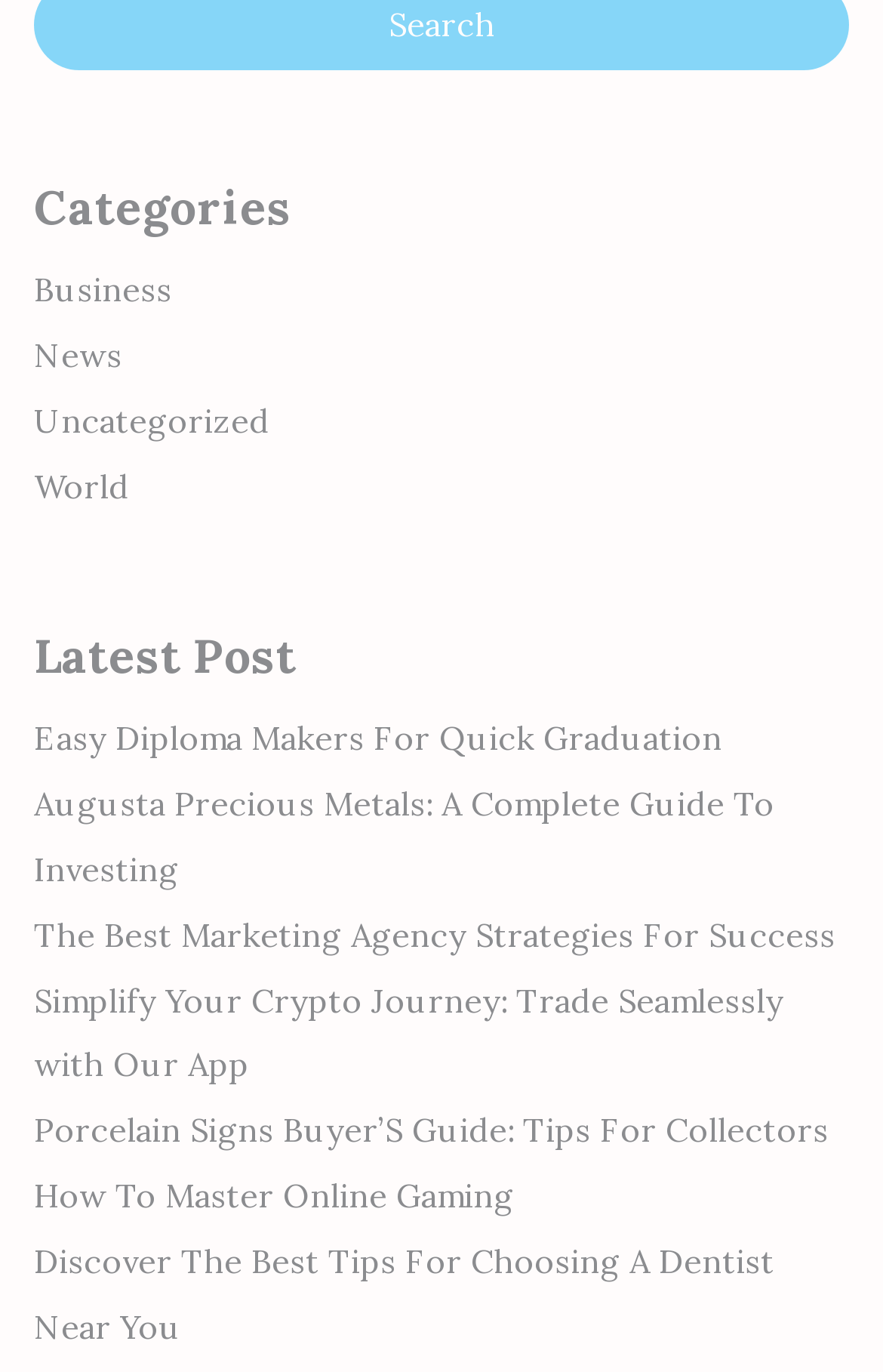Please identify the bounding box coordinates of the clickable region that I should interact with to perform the following instruction: "Explore News category". The coordinates should be expressed as four float numbers between 0 and 1, i.e., [left, top, right, bottom].

[0.038, 0.244, 0.138, 0.274]